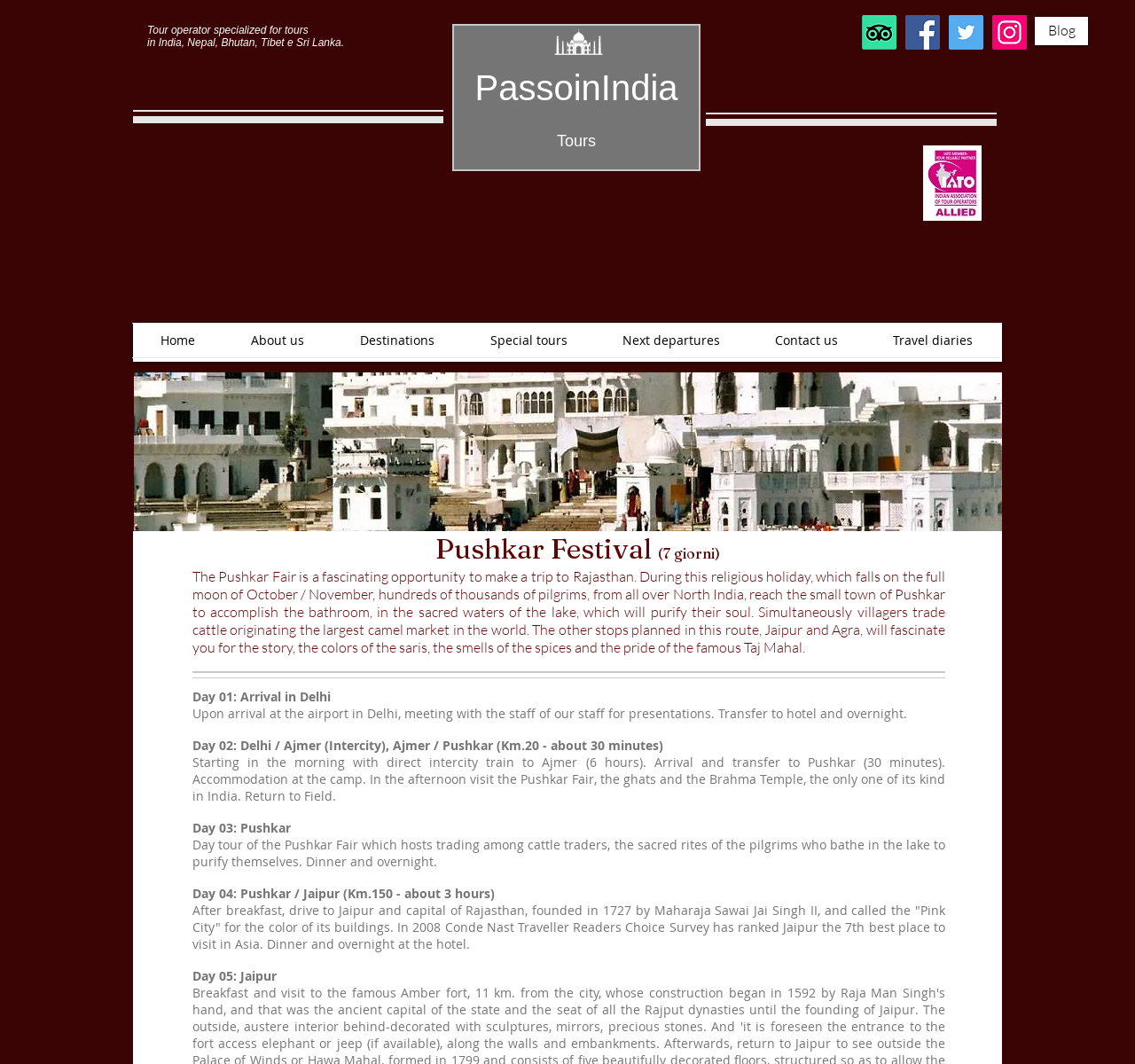Identify the bounding box coordinates of the part that should be clicked to carry out this instruction: "Visit the About us page".

[0.196, 0.304, 0.292, 0.336]